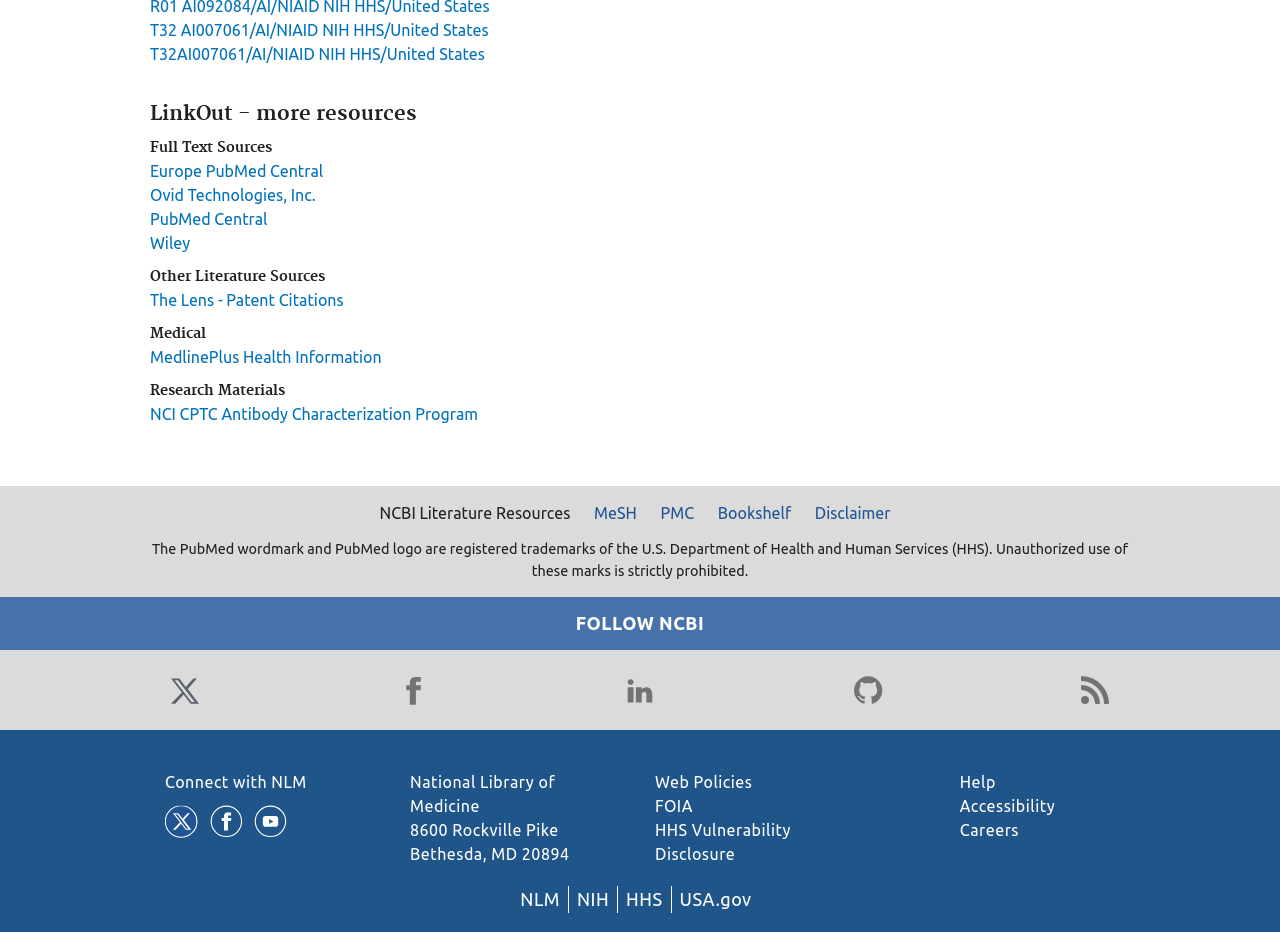Using the details in the image, give a detailed response to the question below:
What is the name of the library?

I found the answer by looking at the bottom of the webpage, where it says 'National Library of Medicine' in a static text element.